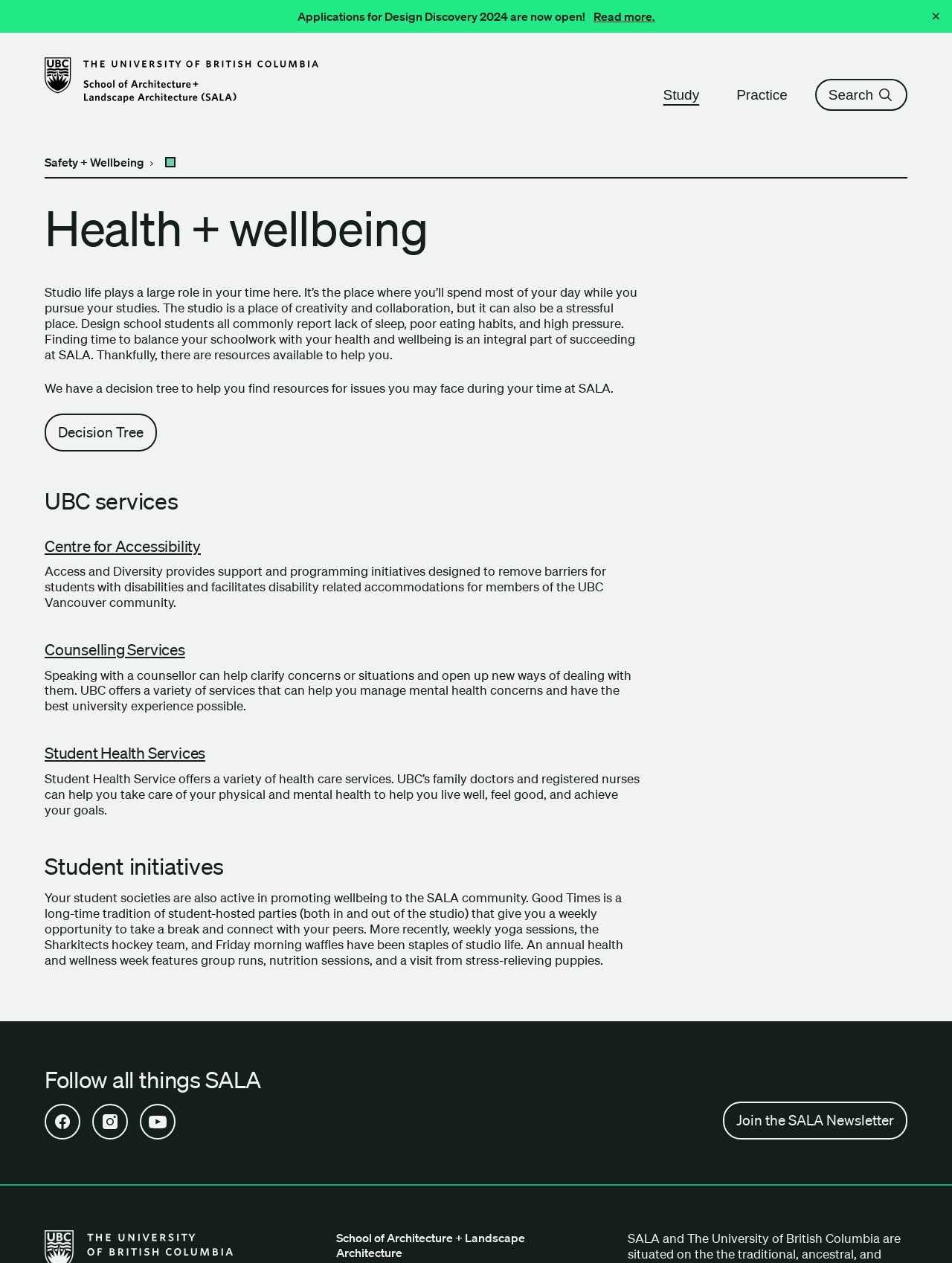What is the purpose of the 'Decision Tree'?
Answer the question with as much detail as possible.

The 'Decision Tree' is a resource mentioned on the webpage that is intended to help students find resources and support for issues they may be facing during their time at SALA. The exact purpose of the Decision Tree is not explicitly stated, but based on the context, it appears to be a tool for students to navigate and find help for various problems.